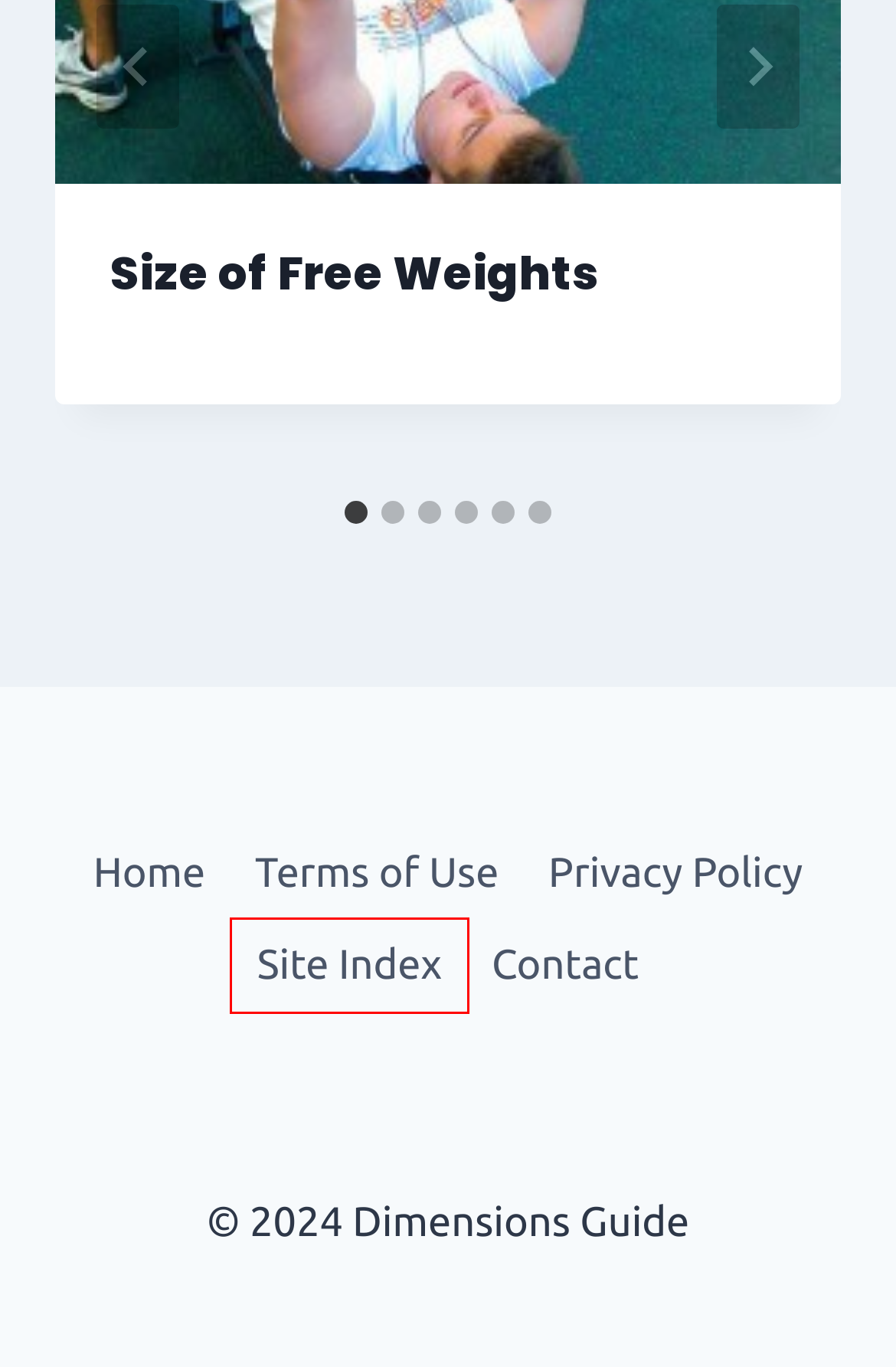Given a screenshot of a webpage with a red bounding box around an element, choose the most appropriate webpage description for the new page displayed after clicking the element within the bounding box. Here are the candidates:
A. Size of a Oxygen Resuscitactors - Dimensions Guide
B. Terms of Use - Dimensions Guide
C. Site Index - Dimensions Guide
D. What are Free Weights Measured In? - Dimensions Guide
E. Fastest Dolphin - Dimensions Guide
F. Treadmill Dimensions - Dimensions Guide
G. Contact - Dimensions Guide
H. Privacy Policy - Dimensions Guide

C